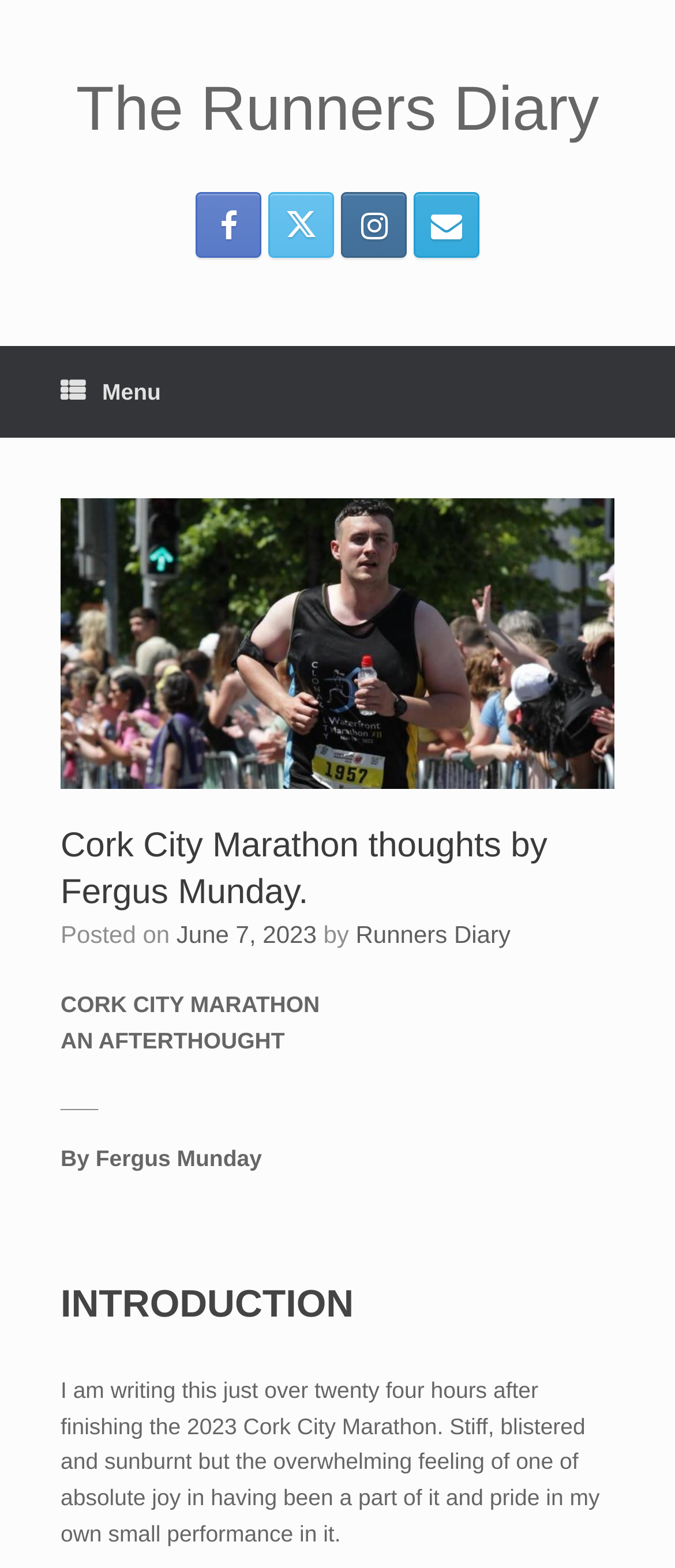Look at the image and answer the question in detail:
What is the feeling of the author after the marathon?

I found the author's feeling by reading the text '...the overwhelming feeling of one of absolute joy...' which describes how the author is feeling after the marathon.